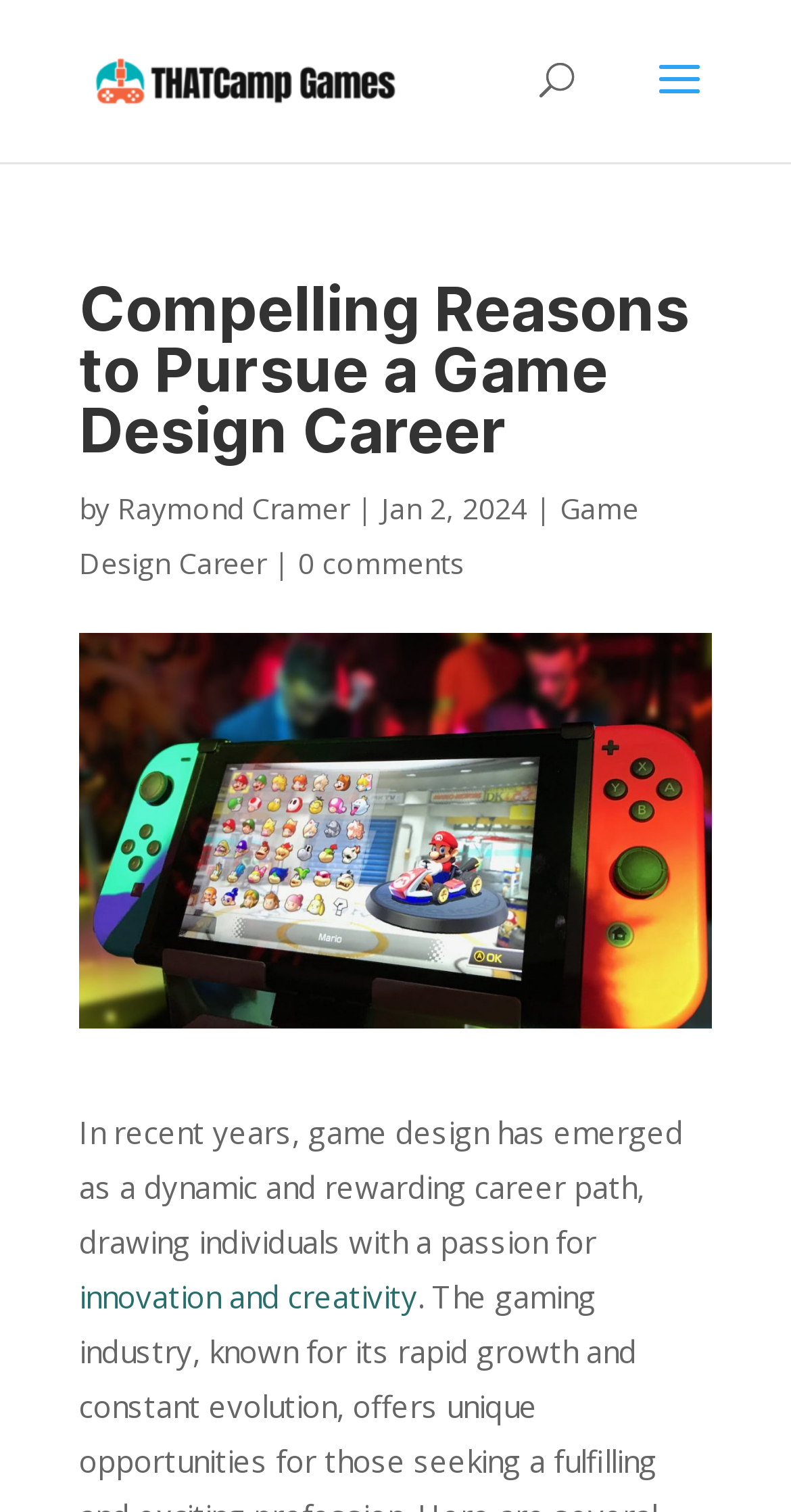Produce a meticulous description of the webpage.

The webpage appears to be a blog post or article about pursuing a career in game design. At the top-left corner, there is a link to "THATCamp Games" accompanied by an image with the same name. Below this, there is a search bar that spans almost the entire width of the page.

The main content of the page is headed by a title, "Compelling Reasons to Pursue a Game Design Career", which is followed by the author's name, "Raymond Cramer", and the date "Jan 2, 2024". To the right of the author's name, there is a link to "Game Design Career" and another link to "0 comments".

Below the title and author information, there is a large image related to gaming that takes up most of the width of the page. The main article text begins below this image, starting with the sentence "In recent years, game design has emerged as a dynamic and rewarding career path, drawing individuals with a passion for innovation and creativity." The phrase "innovation and creativity" is a clickable link.

Overall, the page has a simple and clean layout, with a focus on the main article text and accompanied by a few relevant links and images.